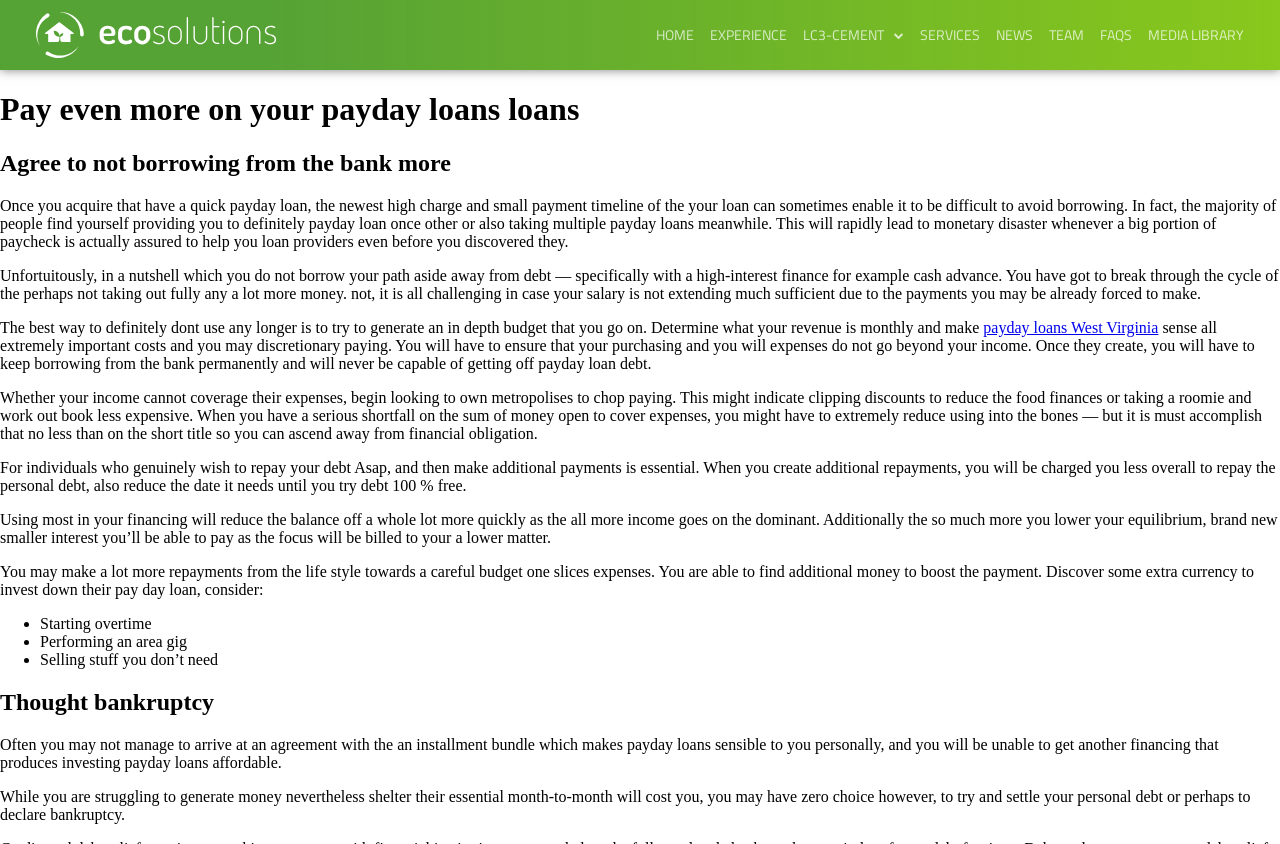What is the main topic of the webpage? Look at the image and give a one-word or short phrase answer.

Payday loans